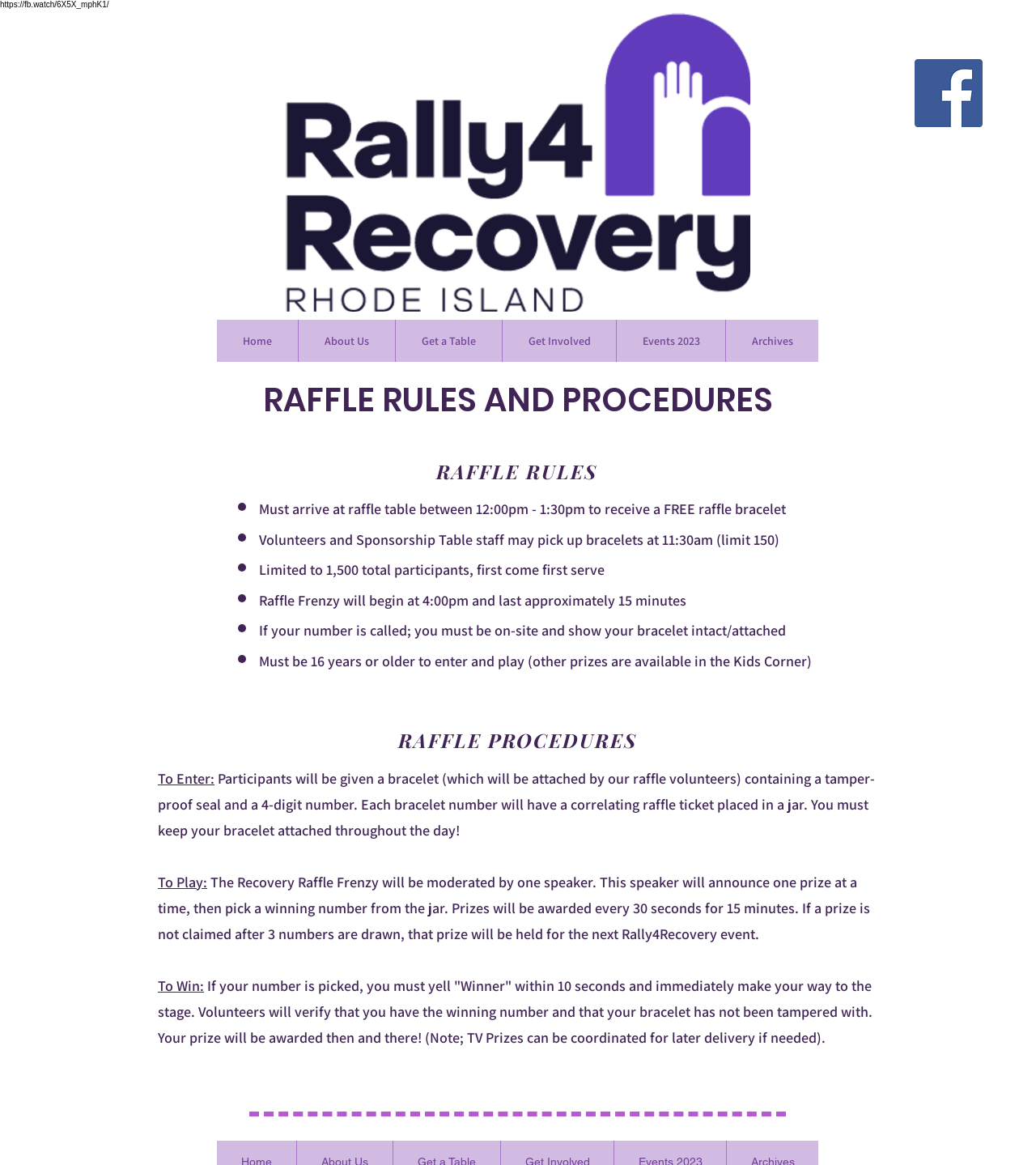What is the first link in the navigation menu?
Answer briefly with a single word or phrase based on the image.

Home